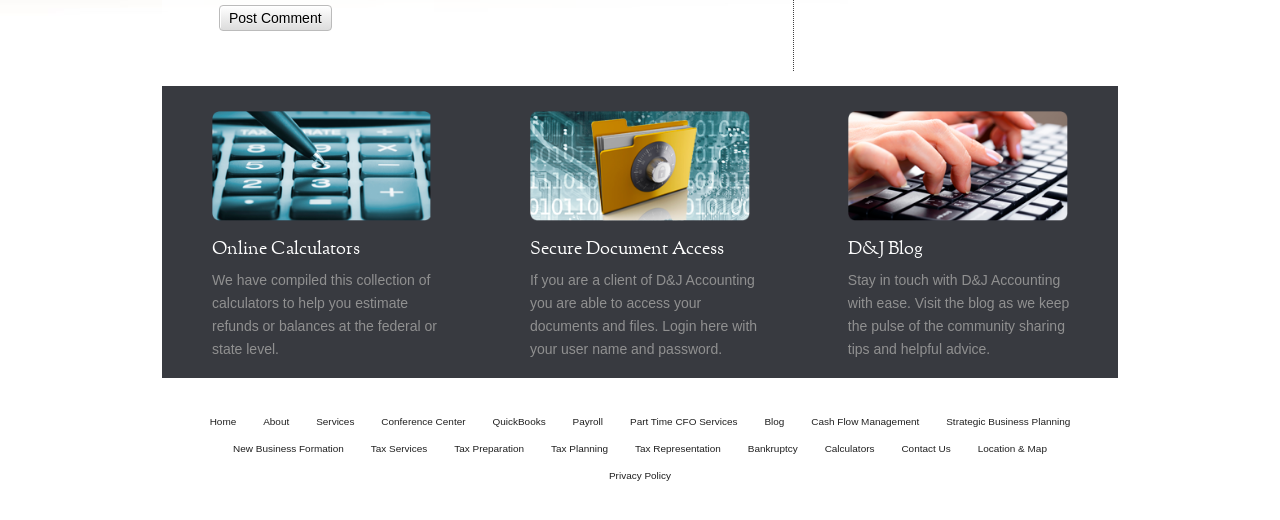What is the name of the accounting firm?
Using the screenshot, give a one-word or short phrase answer.

D&J Accounting